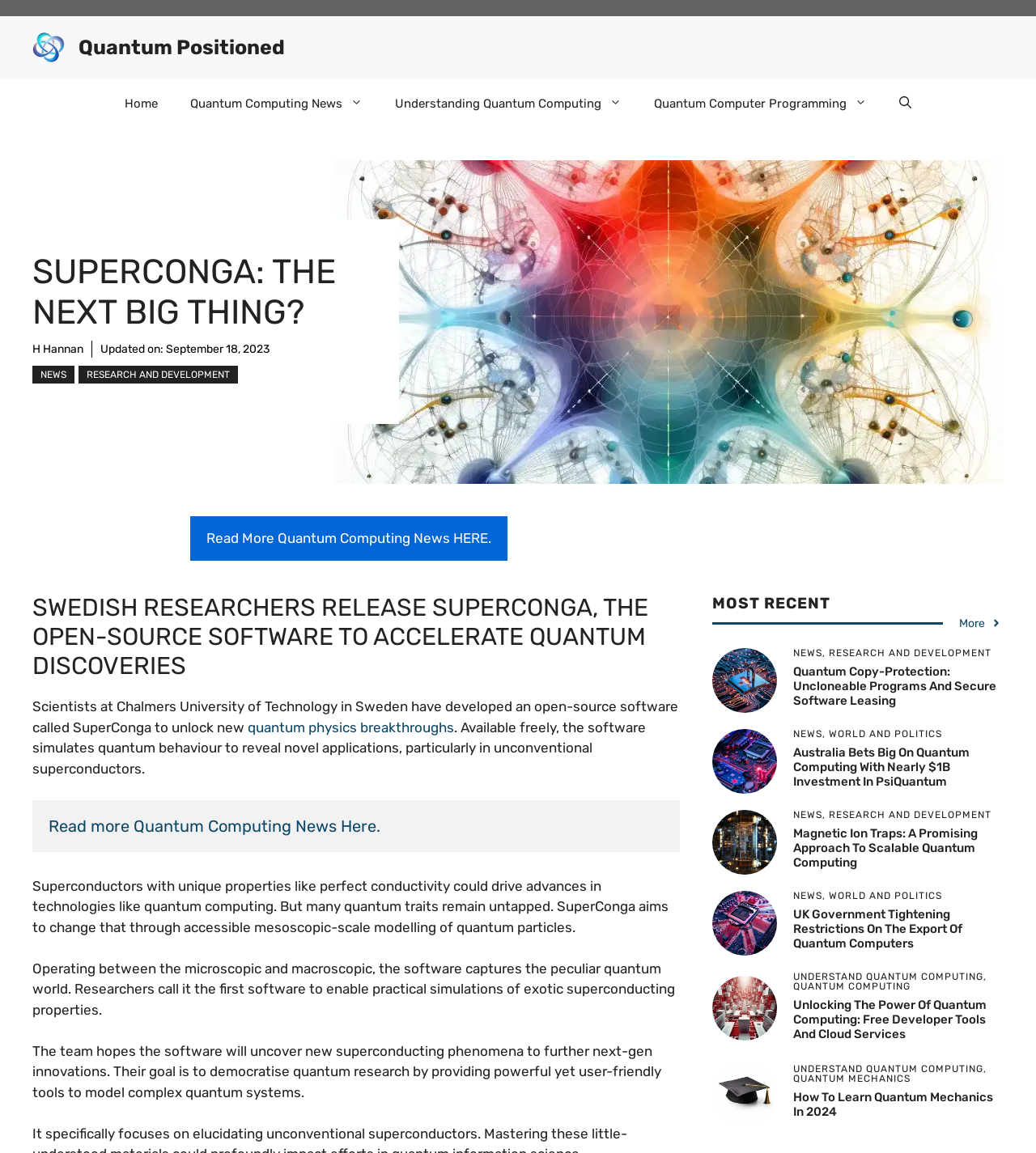Please find the bounding box coordinates of the section that needs to be clicked to achieve this instruction: "Click on the 'Home' link".

[0.105, 0.068, 0.168, 0.111]